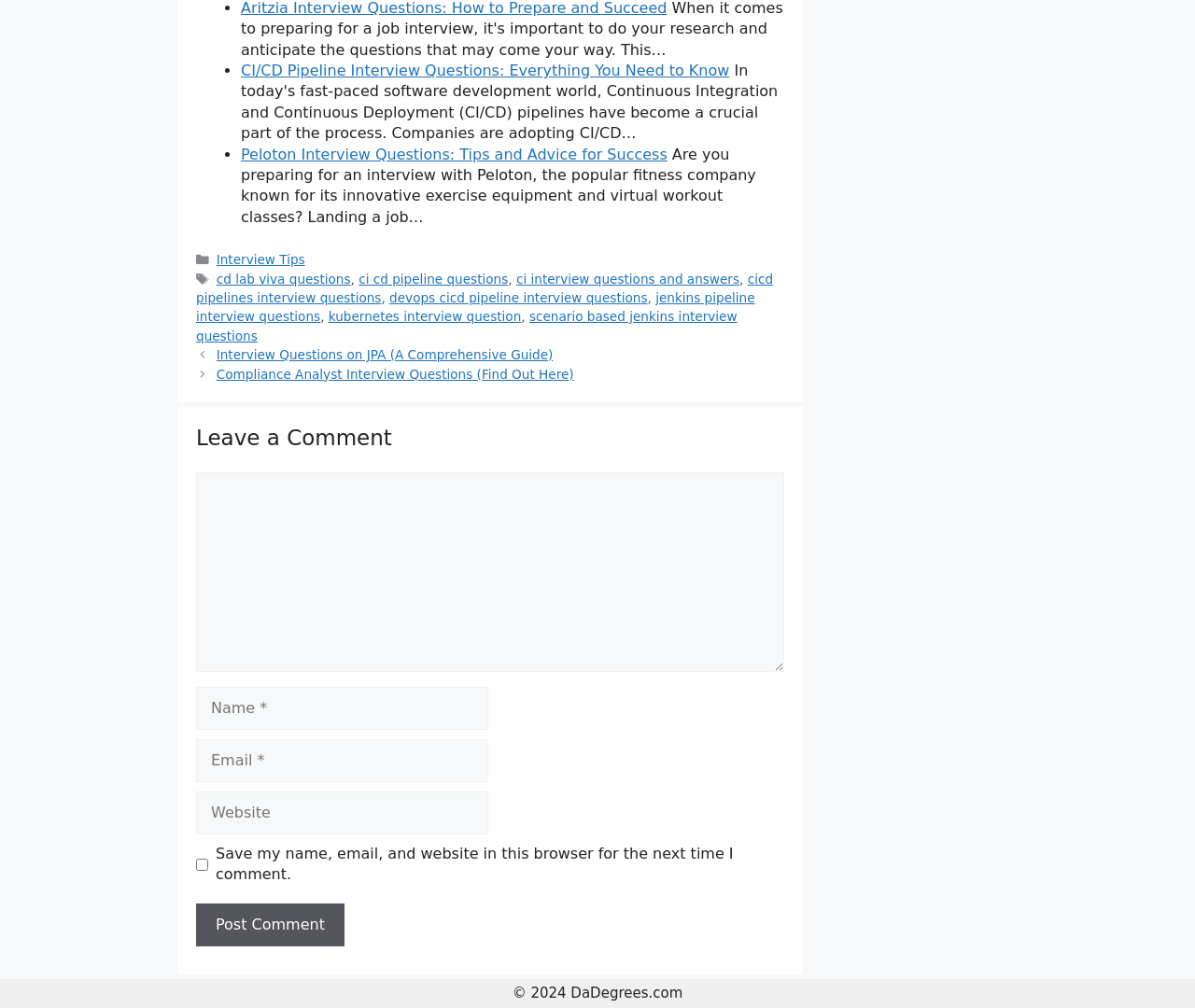How many links are listed under the 'Posts' navigation?
Use the image to answer the question with a single word or phrase.

2